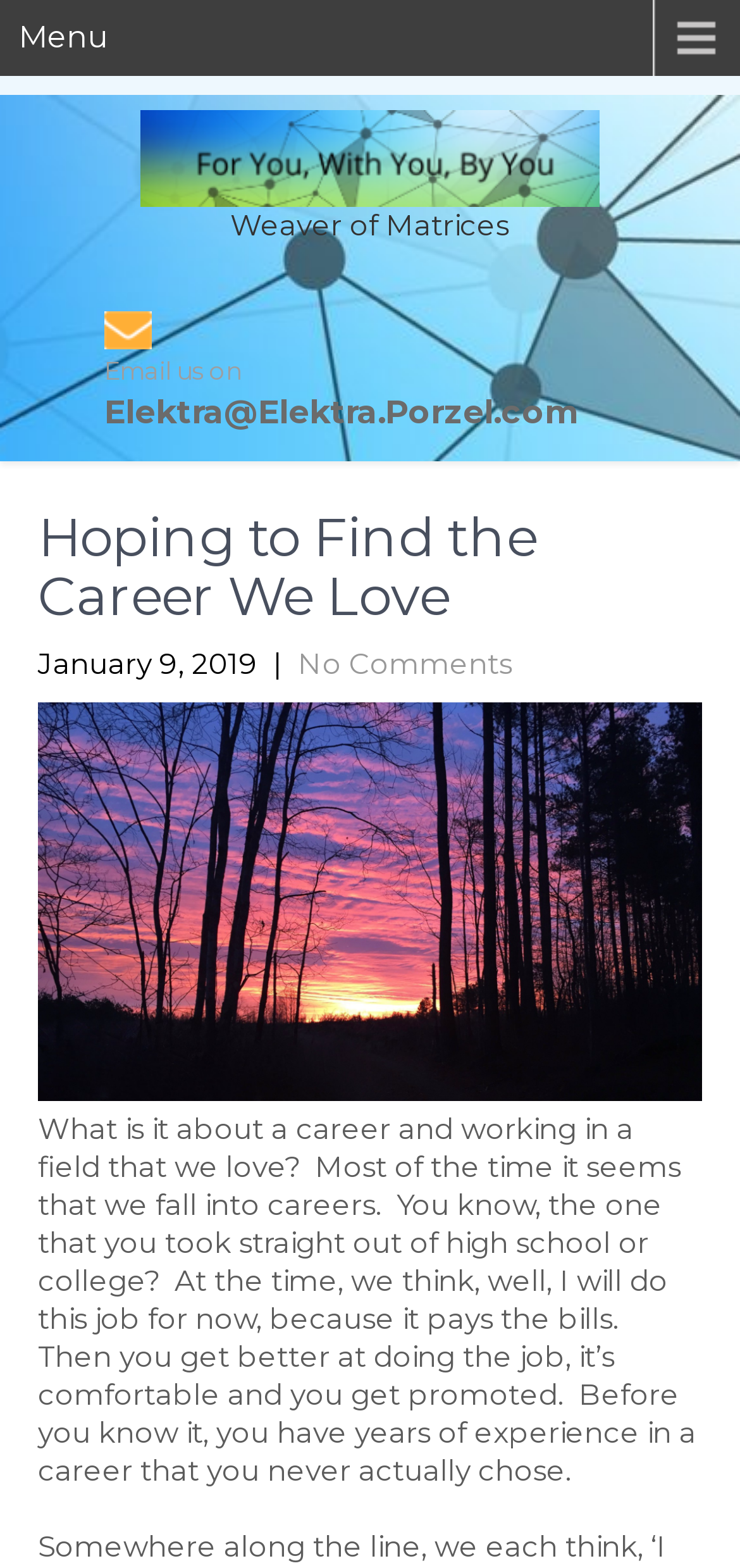What is the email address to contact the author? Look at the image and give a one-word or short phrase answer.

Elektra@Elektra.Porzel.com